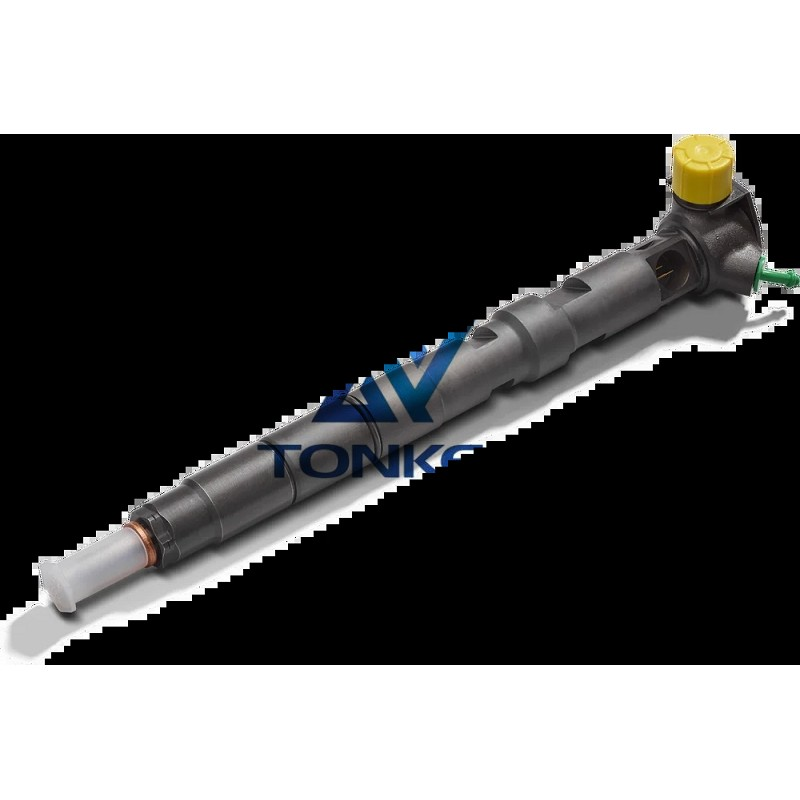Explain what is happening in the image with elaborate details.

The image displays a Delphi R06001D Common Rail Diesel Injector, a critical component engineered for sophisticated fuel injection in modern diesel engines. This injector features a sleek design, characterized by a long, cylindrical body with a distinctive yellow cap at the top. This design not only facilitates the accurate delivery of fuel but also plays a significant role in optimizing engine performance. The product is shown against a clean background, emphasizing its functional design and branding, with the Tonkee logo visibly incorporated. The Delphi R06001D injector is specifically designed to enhance fuel economy while contributing to reduced emissions, including harmful nitrogen oxides (NOx) and particulate matter, underscoring its advanced technology and environmental benefits.